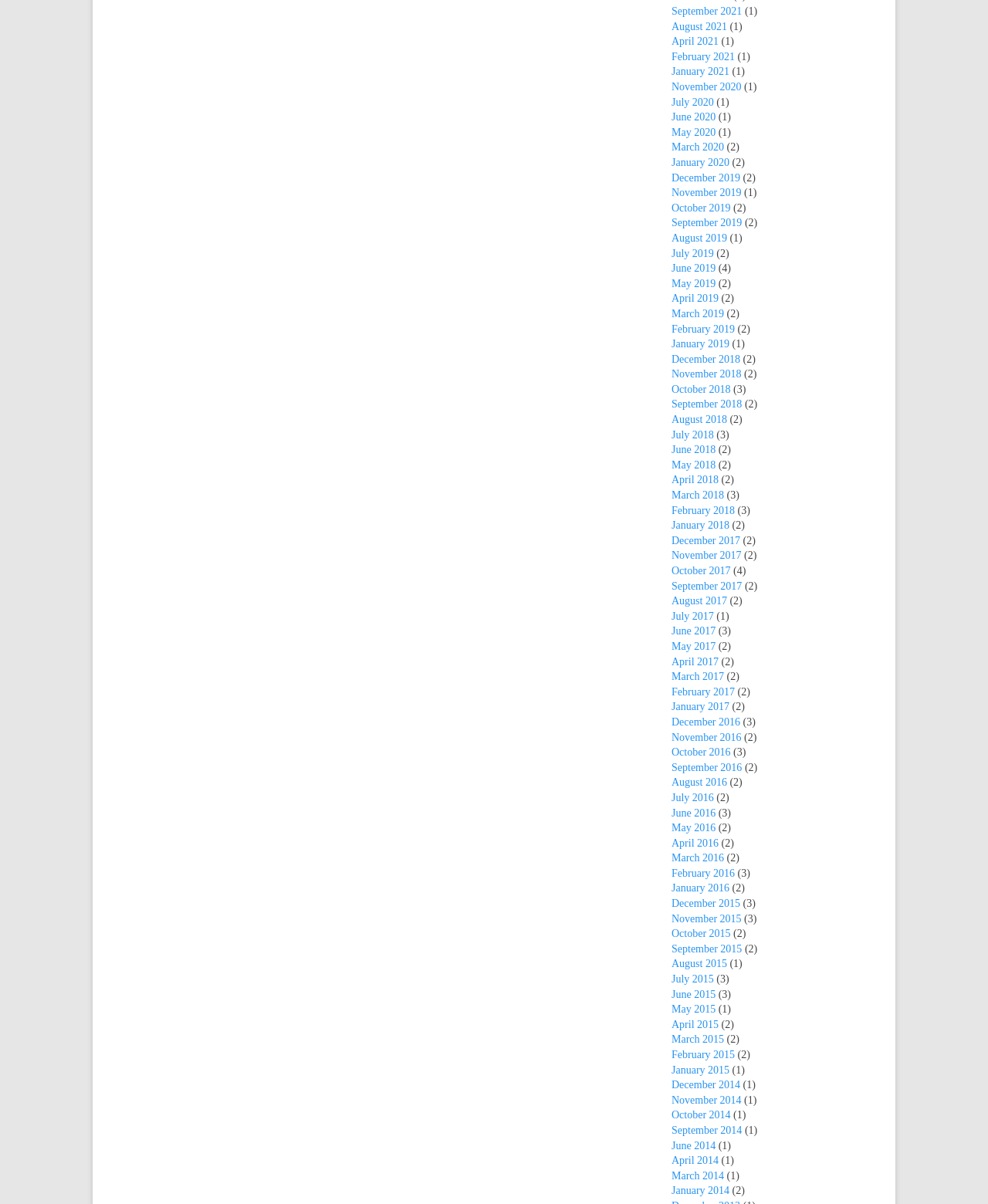Highlight the bounding box coordinates of the region I should click on to meet the following instruction: "View January 2021".

[0.68, 0.055, 0.738, 0.064]